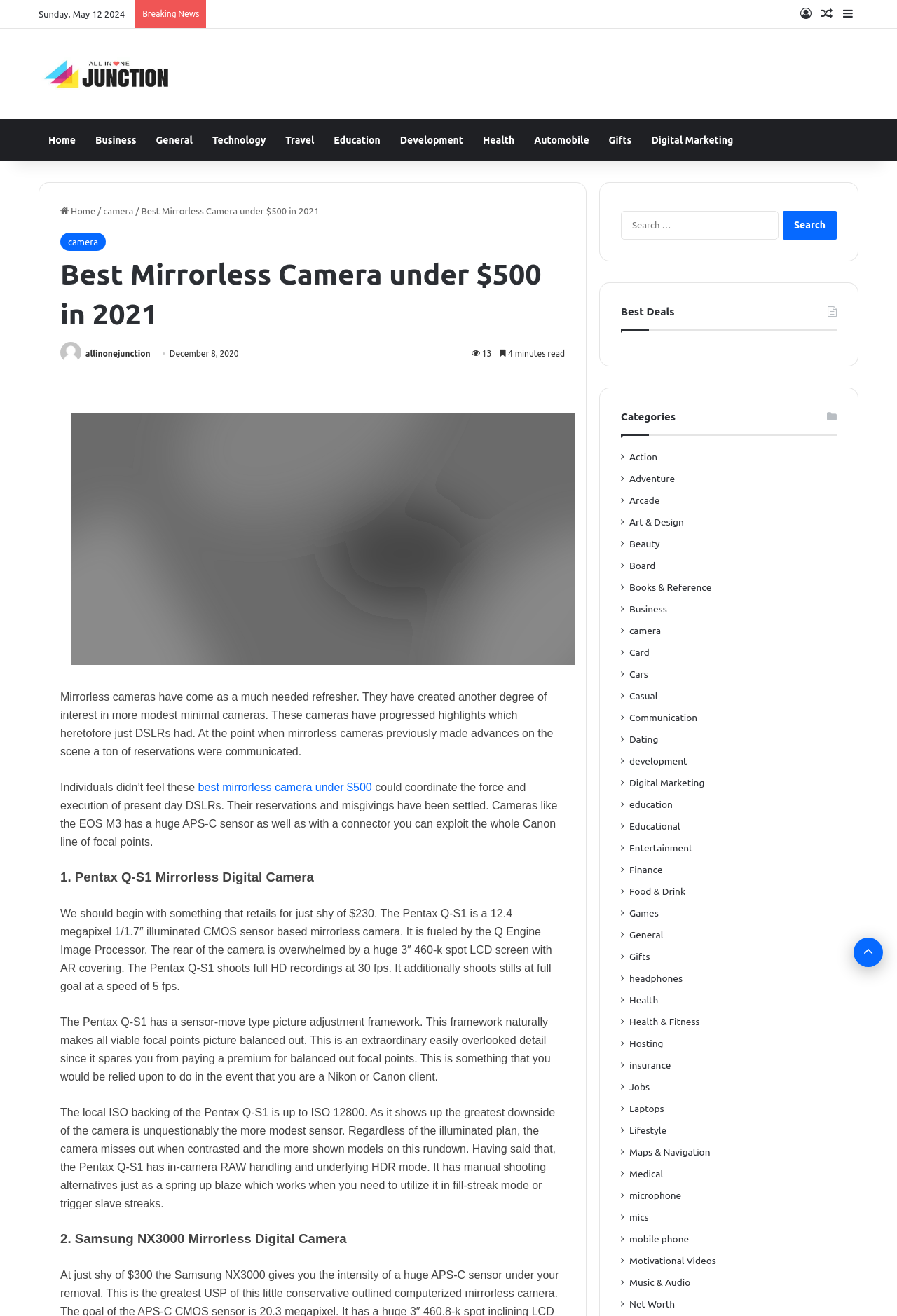How many megapixels is the sensor of the Pentax Q-S1?
Your answer should be a single word or phrase derived from the screenshot.

12.4 megapixels